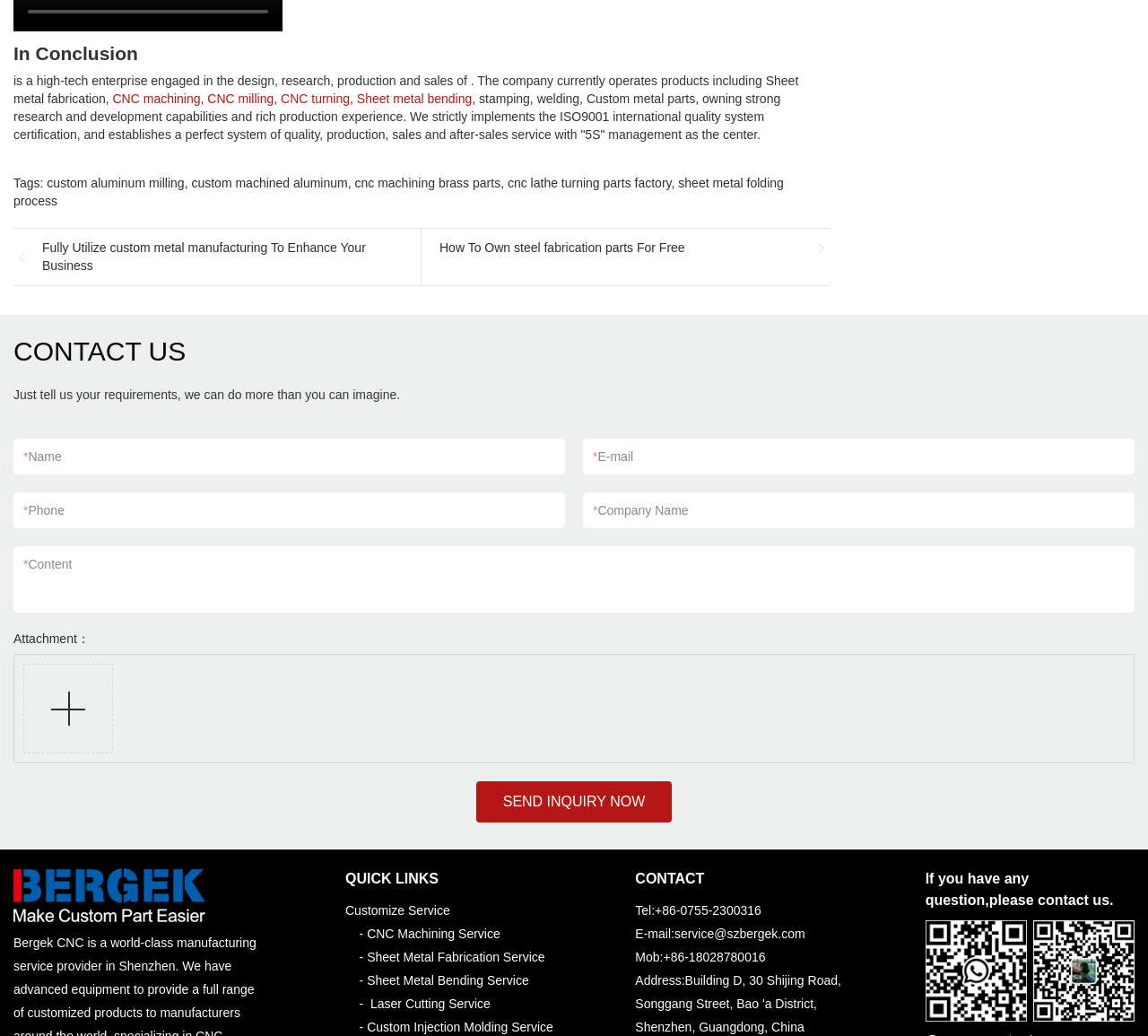Identify the bounding box coordinates for the region to click in order to carry out this instruction: "Click the 'CNC machining' link". Provide the coordinates using four float numbers between 0 and 1, formatted as [left, top, right, bottom].

[0.098, 0.088, 0.175, 0.102]